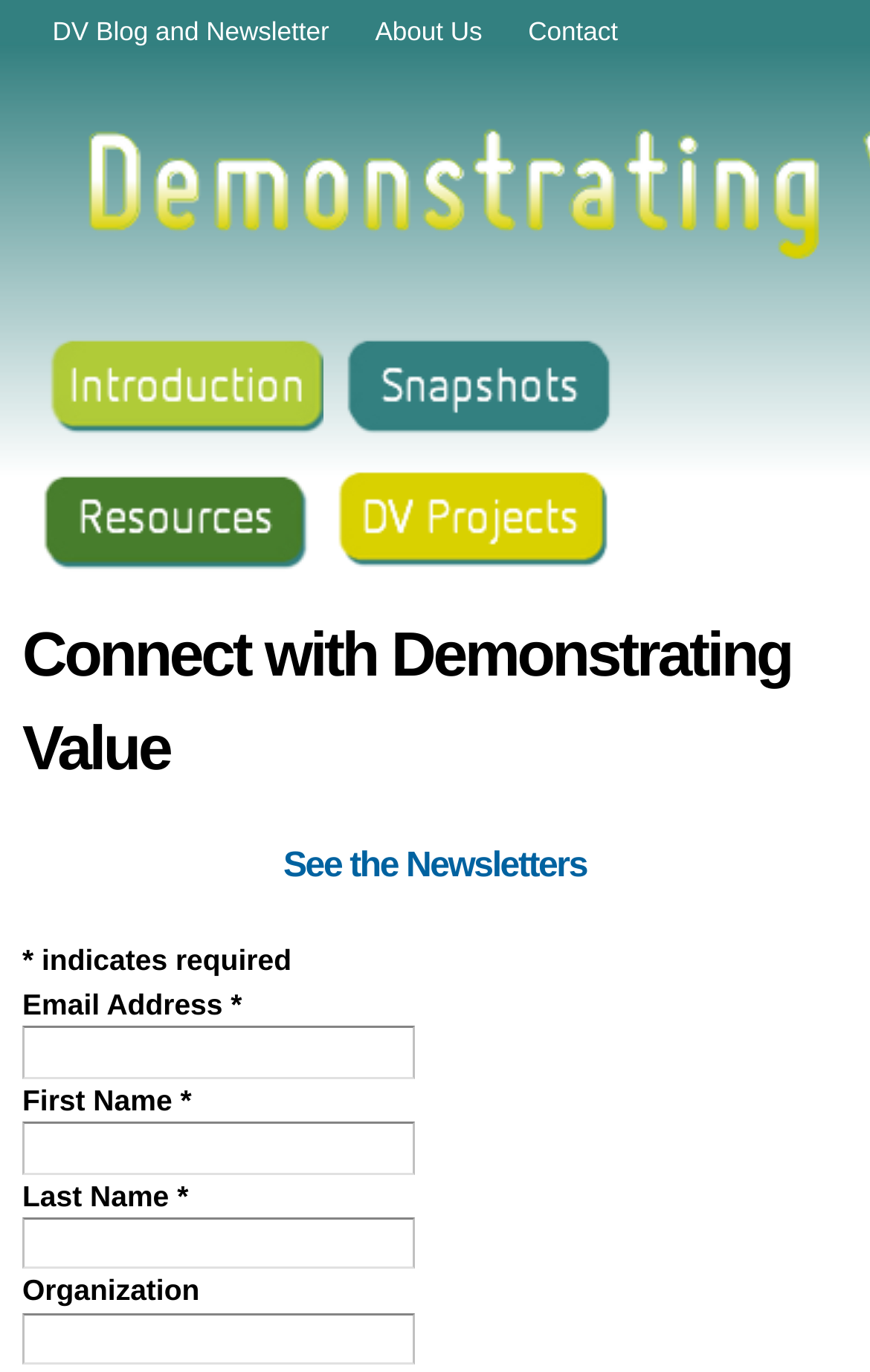Please specify the bounding box coordinates of the area that should be clicked to accomplish the following instruction: "View the Snapshot Gallery". The coordinates should consist of four float numbers between 0 and 1, i.e., [left, top, right, bottom].

[0.387, 0.243, 0.715, 0.324]